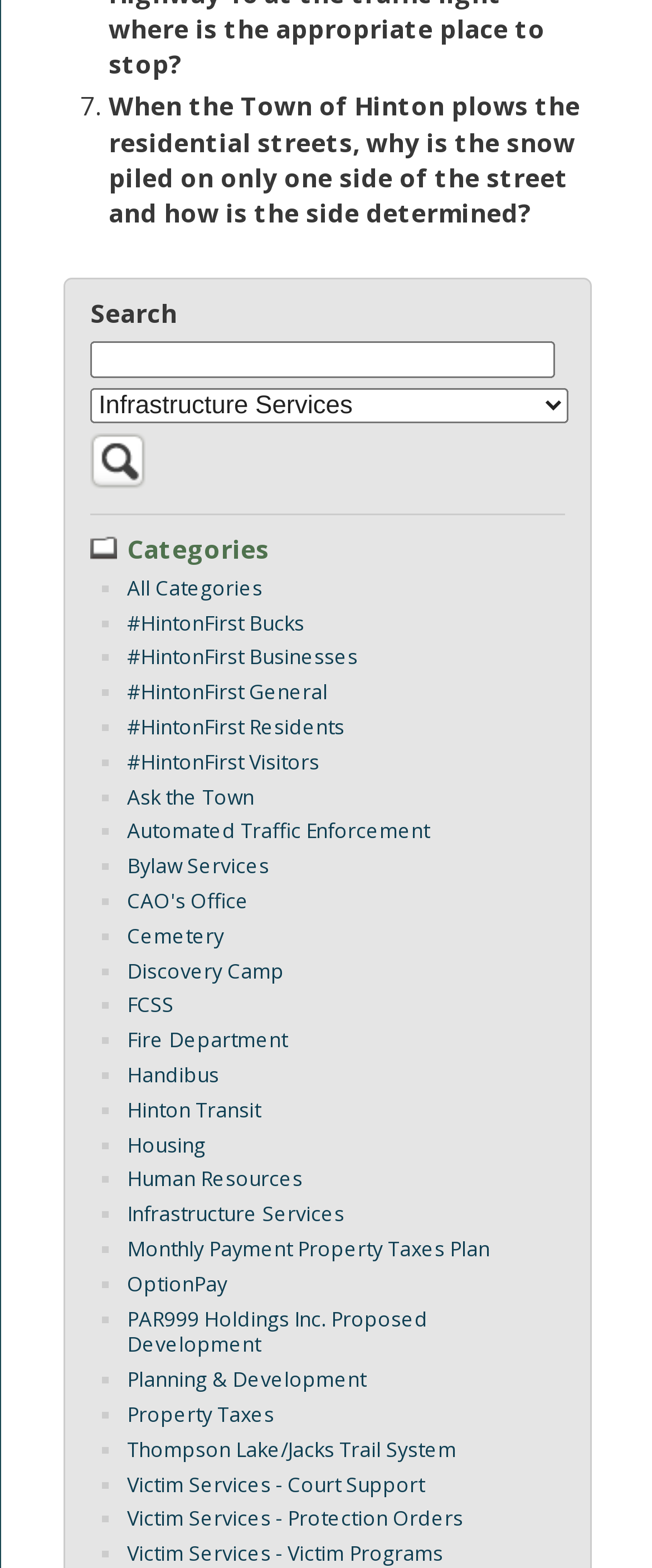What are the categories listed on the webpage?
Please use the image to deliver a detailed and complete answer.

The webpage lists various categories related to town services, including HintonFirst Bucks, HintonFirst Businesses, HintonFirst General, HintonFirst Residents, HintonFirst Visitors, Ask the Town, Automated Traffic Enforcement, Bylaw Services, and many more. These categories are likely used to organize and provide information about different services and topics related to the town.